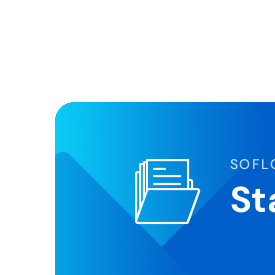What is the main subject of the illustration?
Please interpret the details in the image and answer the question thoroughly.

The main subject of the illustration is stacked documents because the caption mentions that the image features 'an illustration of stacked documents symbolizing organization and efficiency'.